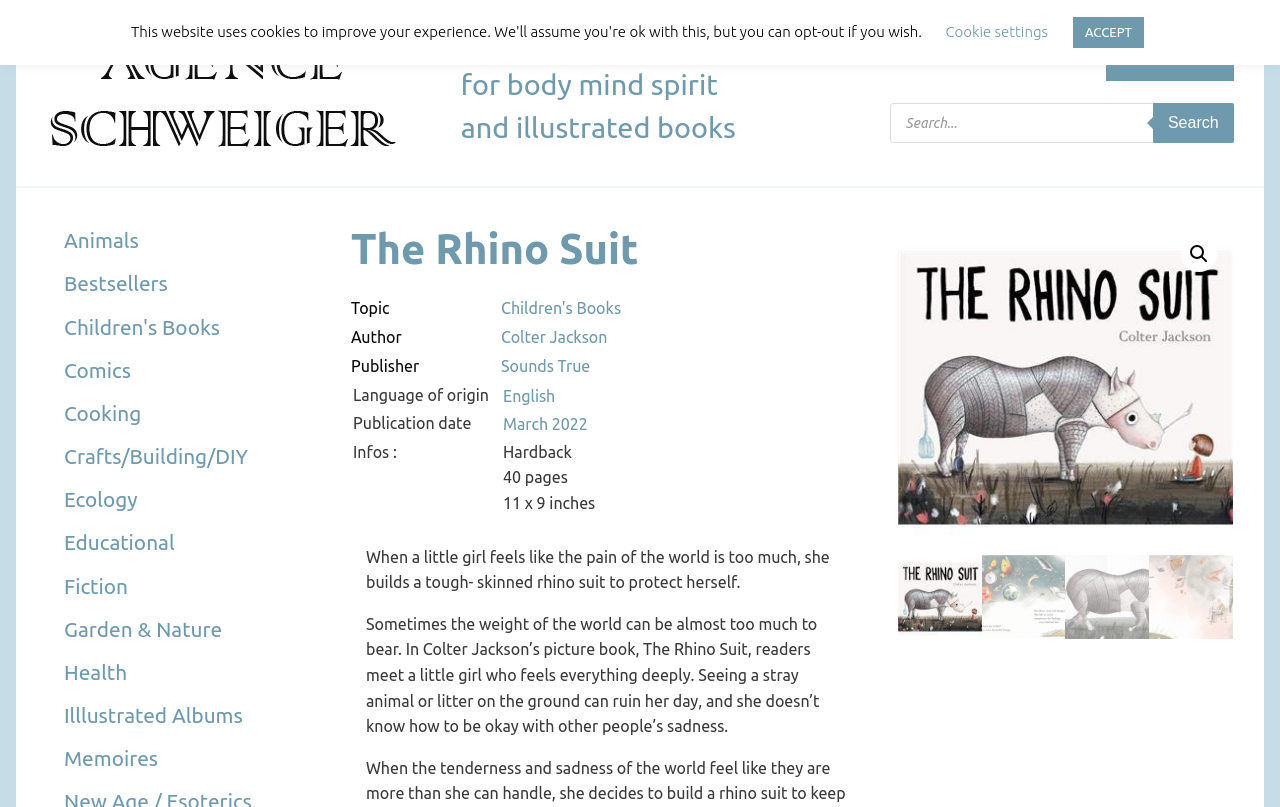Using the details from the image, please elaborate on the following question: What is the author of the book?

The author of the book can be found in the link element 'Colter Jackson' located under the 'Author' static text element, which is part of the table element that displays book information.